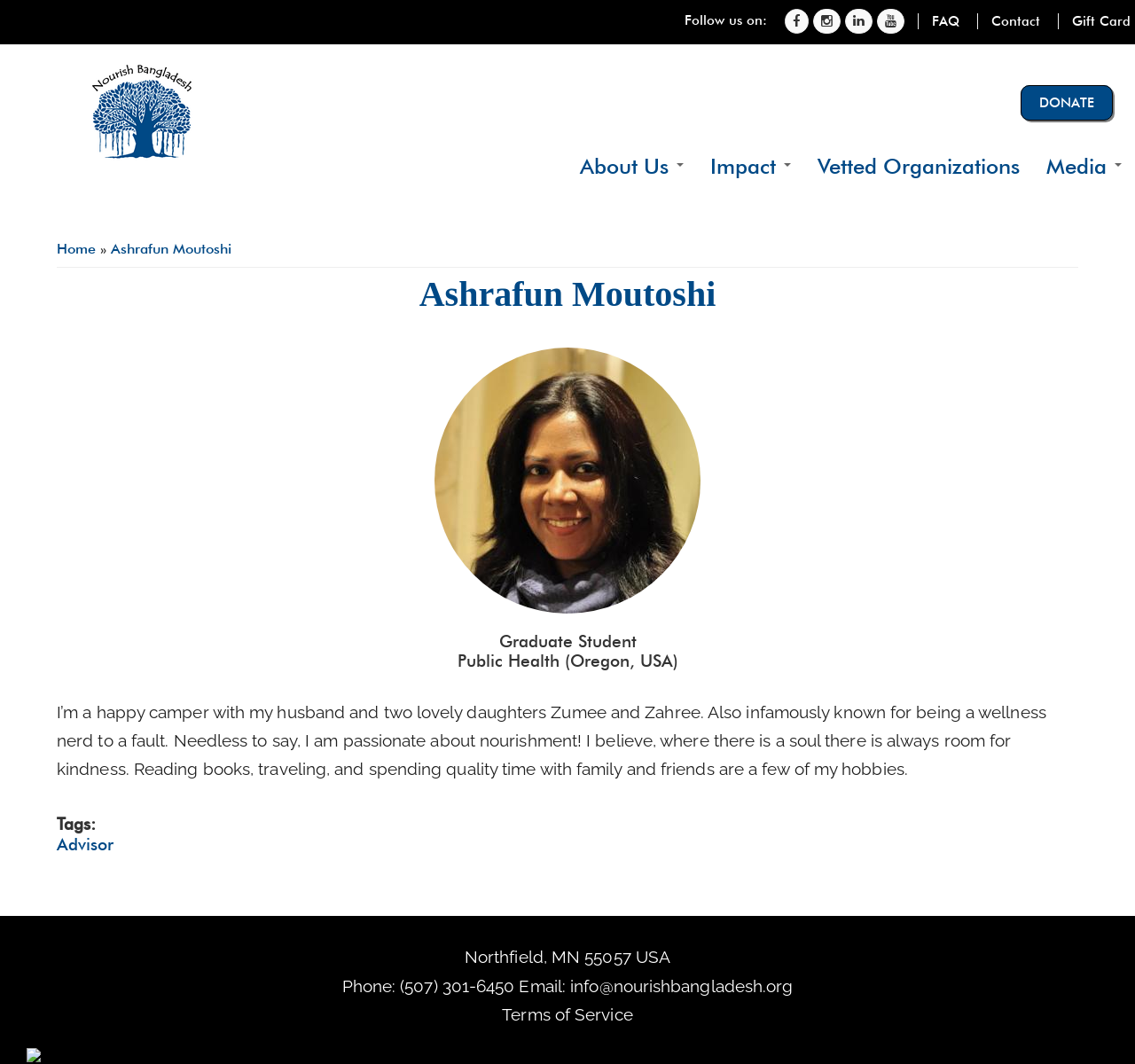Carefully examine the image and provide an in-depth answer to the question: What is the name of the organization?

I found the answer by looking at the link element with the text 'Nourish Bangladesh ORG' which is located at the top of the webpage, indicating that it is the name of the organization.